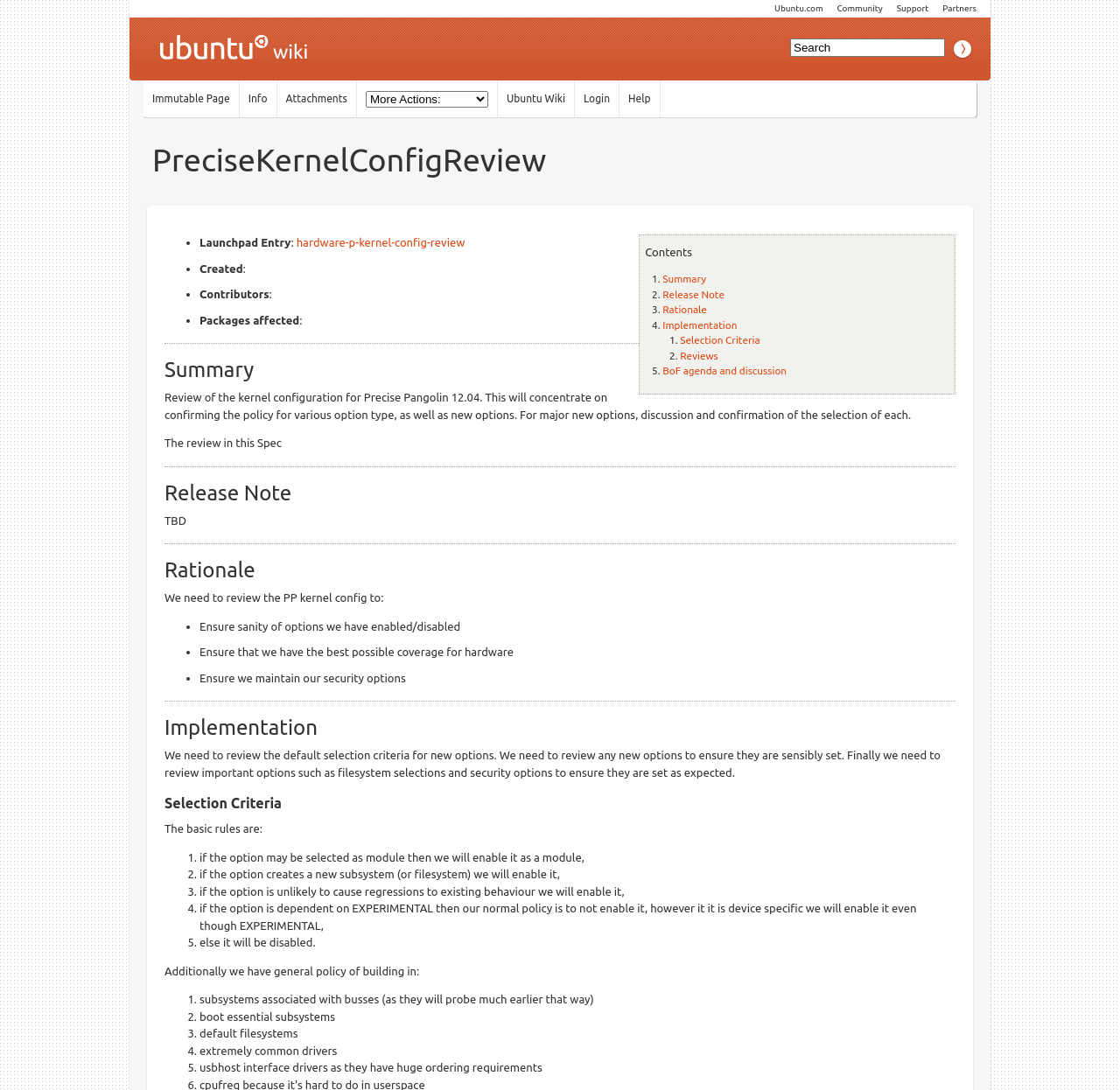What is the purpose of the kernel configuration review?
Give a one-word or short phrase answer based on the image.

Review kernel config for Precise Pangolin 12.04